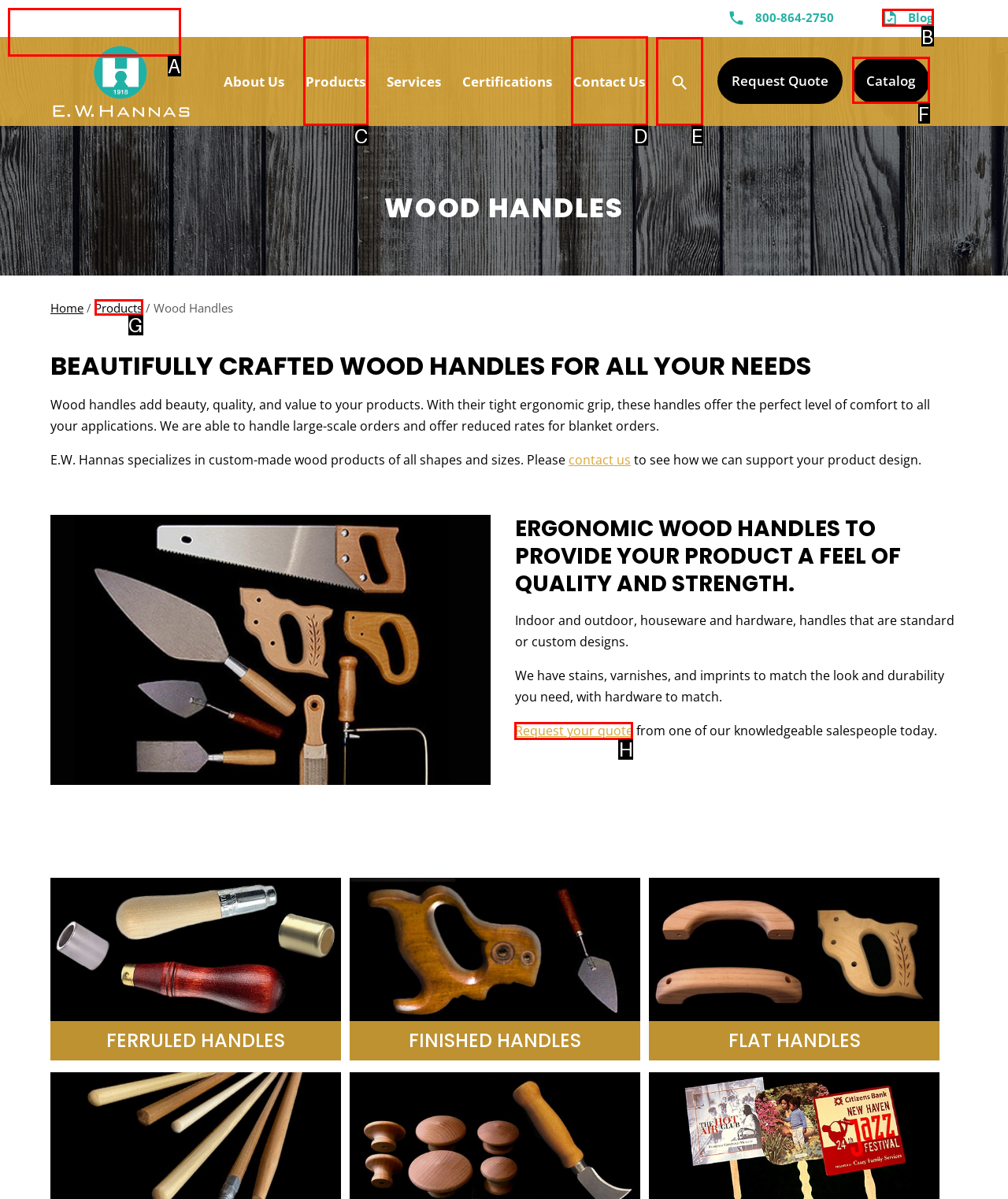Select the appropriate HTML element to click on to finish the task: Search for products.
Answer with the letter corresponding to the selected option.

E